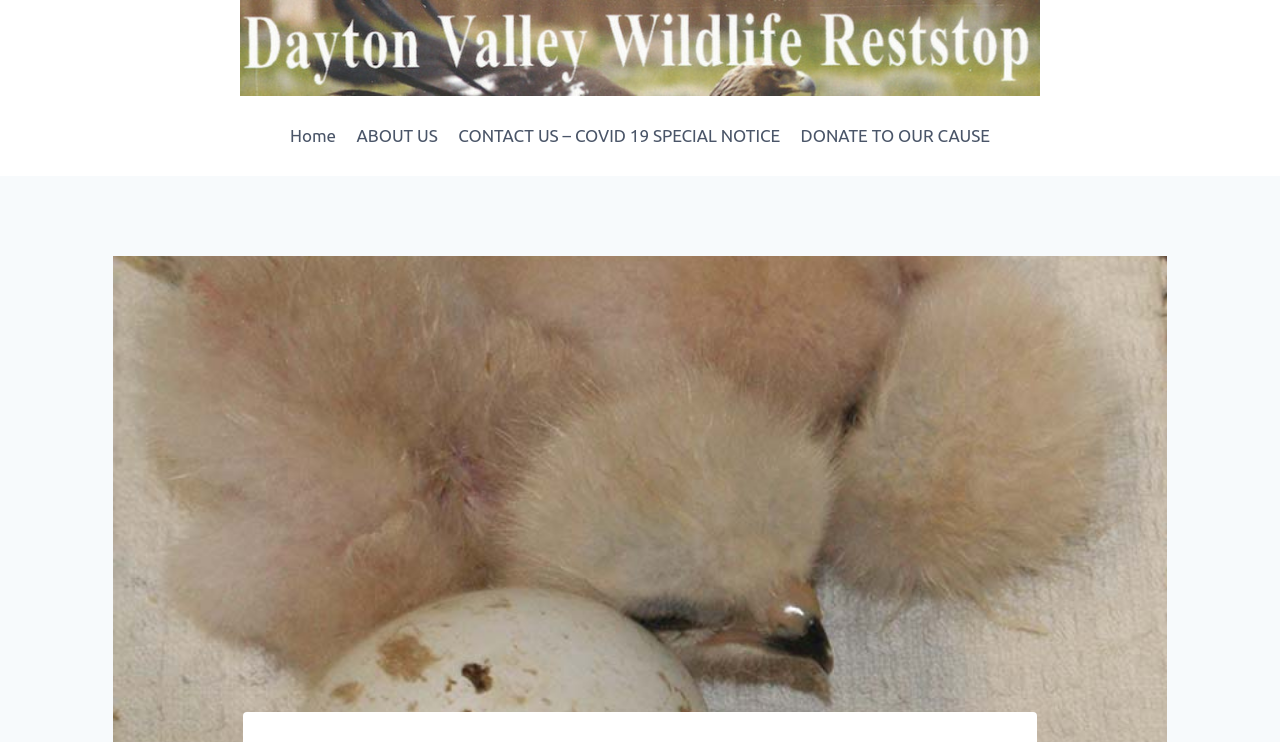From the webpage screenshot, predict the bounding box of the UI element that matches this description: "Home".

[0.219, 0.151, 0.271, 0.215]